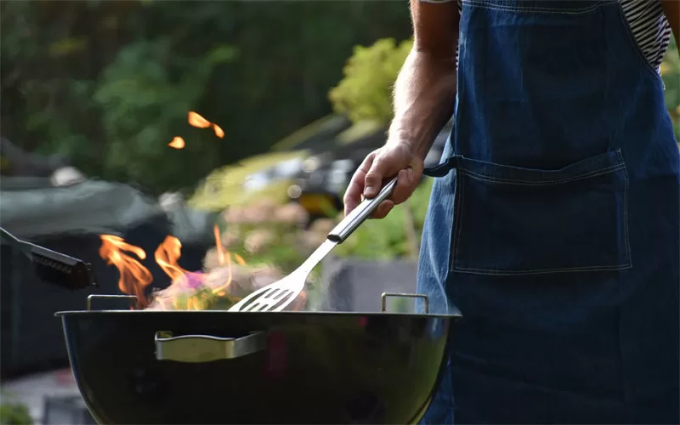Provide an in-depth description of all elements within the image.

In this vibrant image, a person is intensely focused on grilling outdoors, showcasing the art of barbecuing. The individual, dressed in a denim apron, expertly wields a long-handled spatula, poised over a charcoal grill that is ablaze with lively flames. These flickering flames create a dynamic contrast against the lush, green backdrop of a garden, hinting at the warm, inviting atmosphere typical of outdoor cooking. The scene captures the essence of summer gatherings and the joy of preparing delicious grilled food, inviting viewers to savor the flavors of well-cooked meats and vegetables. The image resonates with the theme of grilling temperature and time, emphasizing the importance of careful attention to cooking techniques for achieving the perfect barbecue results.